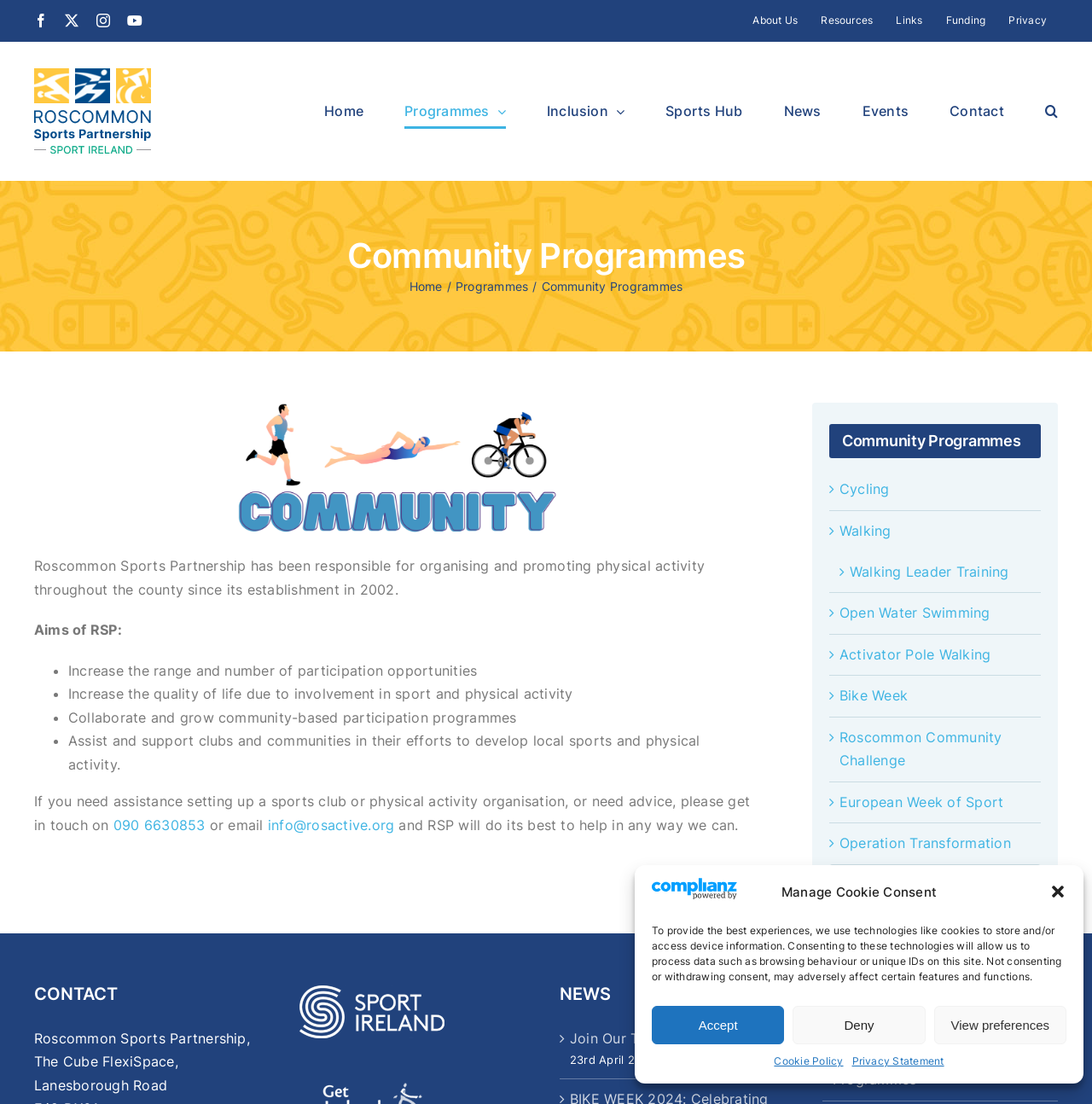Please give a concise answer to this question using a single word or phrase: 
How can one contact Roscommon Sports Partnership?

Phone or email